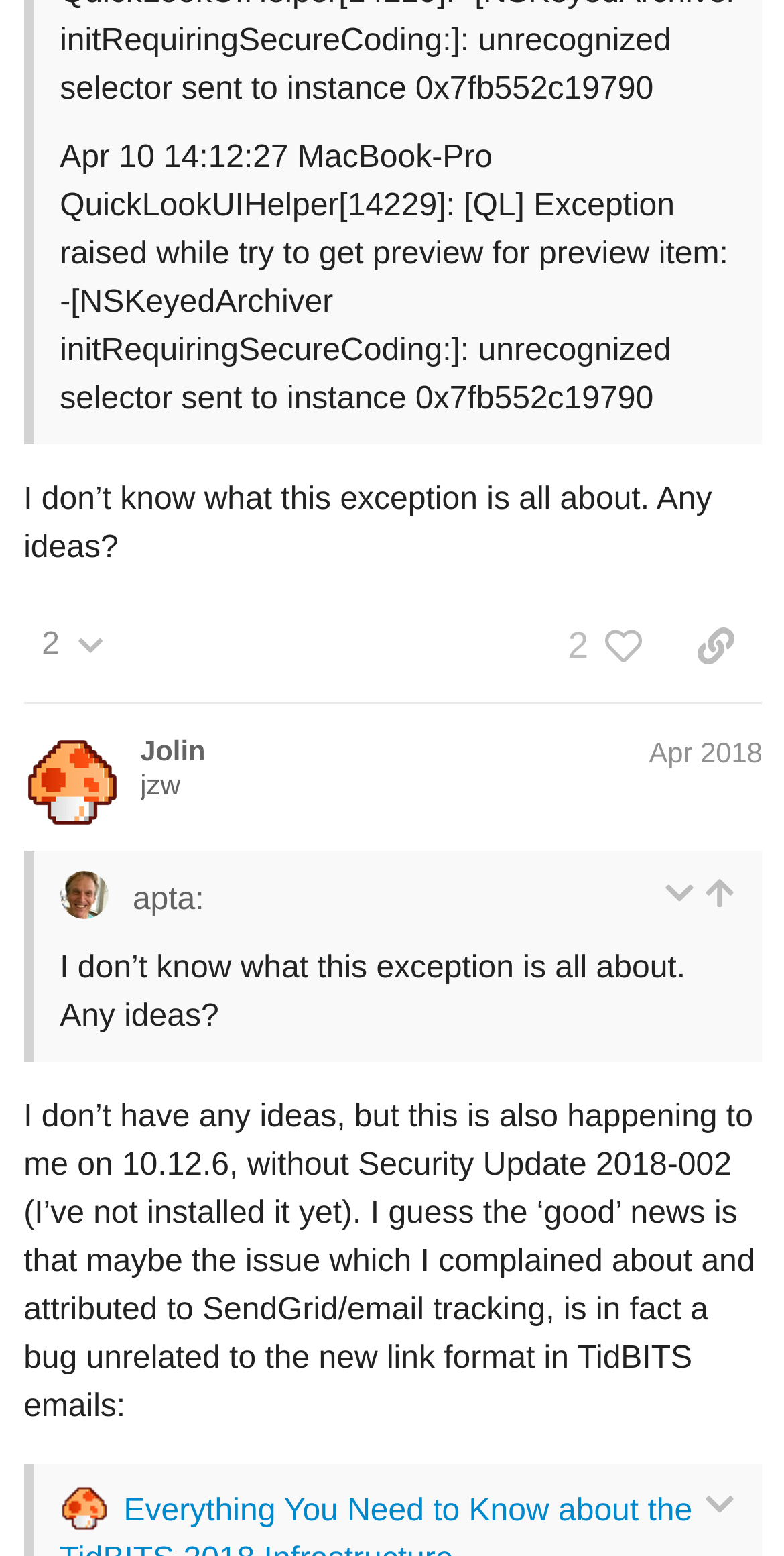Highlight the bounding box coordinates of the region I should click on to meet the following instruction: "Click the link to view the user's profile".

[0.179, 0.47, 0.262, 0.492]